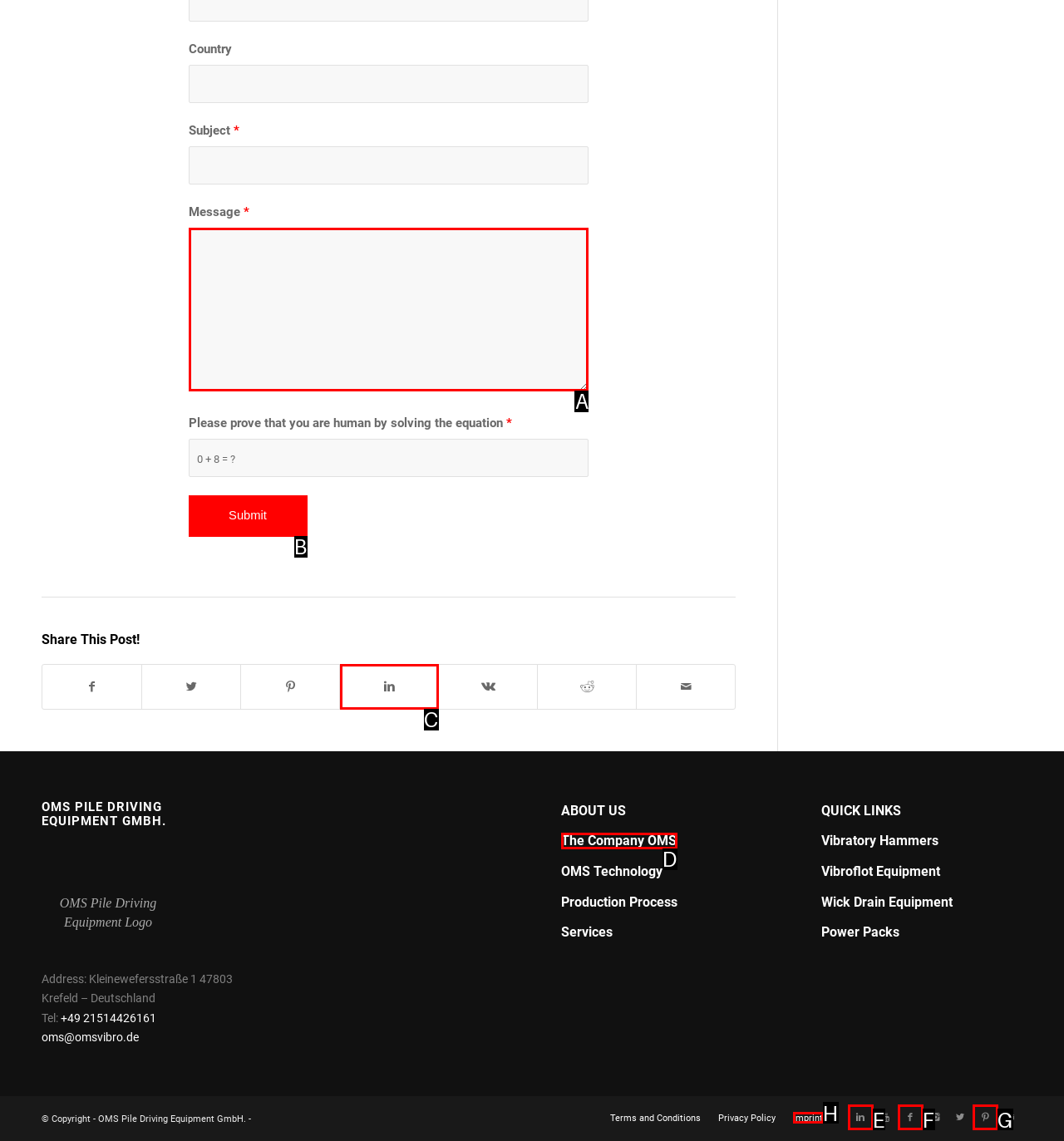Tell me the letter of the UI element to click in order to accomplish the following task: Read about the company
Answer with the letter of the chosen option from the given choices directly.

D